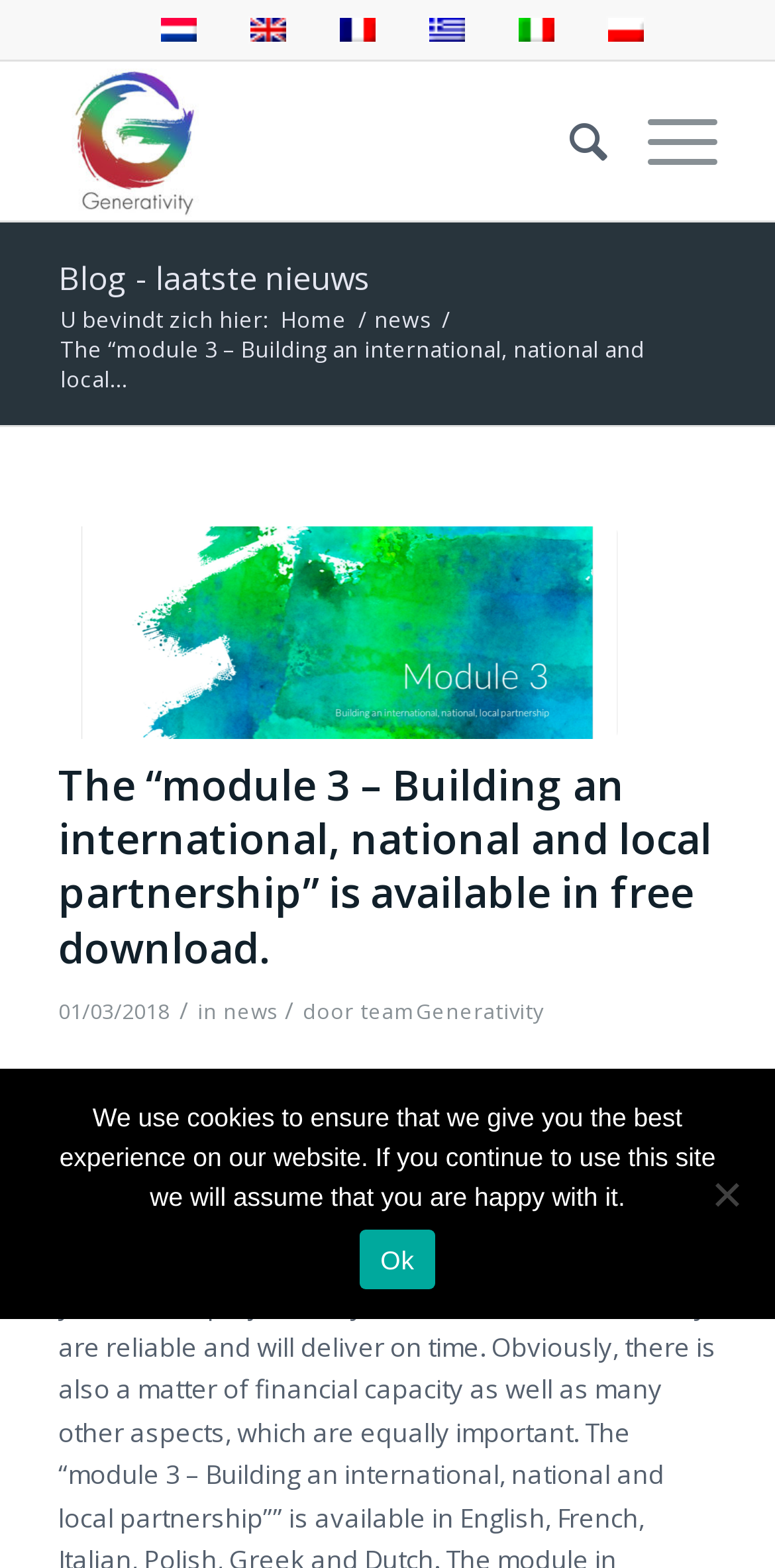Specify the bounding box coordinates of the area to click in order to execute this command: 'Visit generativity.eu homepage'. The coordinates should consist of four float numbers ranging from 0 to 1, and should be formatted as [left, top, right, bottom].

[0.075, 0.039, 0.755, 0.141]